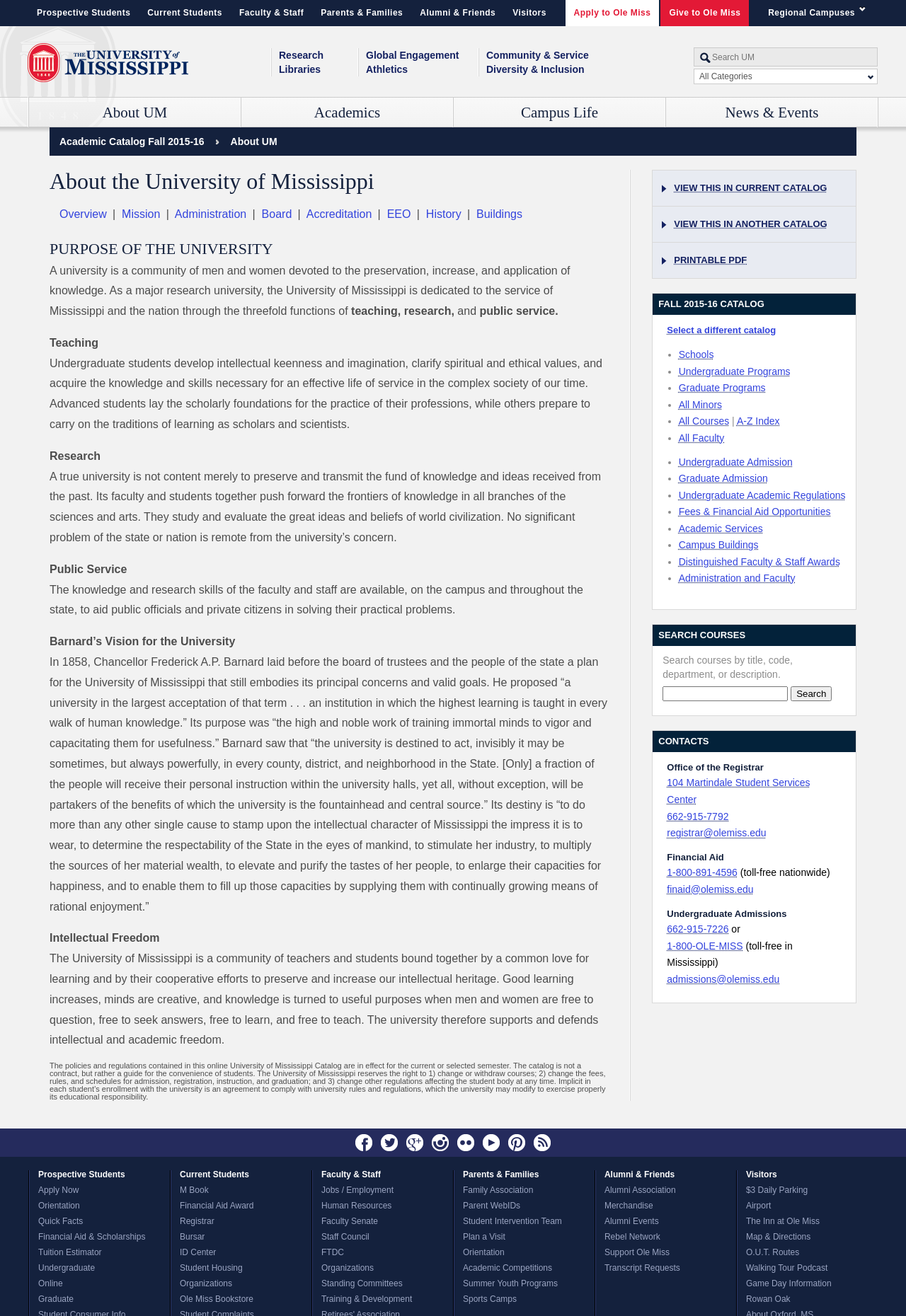Locate the bounding box coordinates of the area you need to click to fulfill this instruction: 'Learn about the College of Liberal Arts'. The coordinates must be in the form of four float numbers ranging from 0 to 1: [left, top, right, bottom].

[0.04, 0.145, 0.155, 0.156]